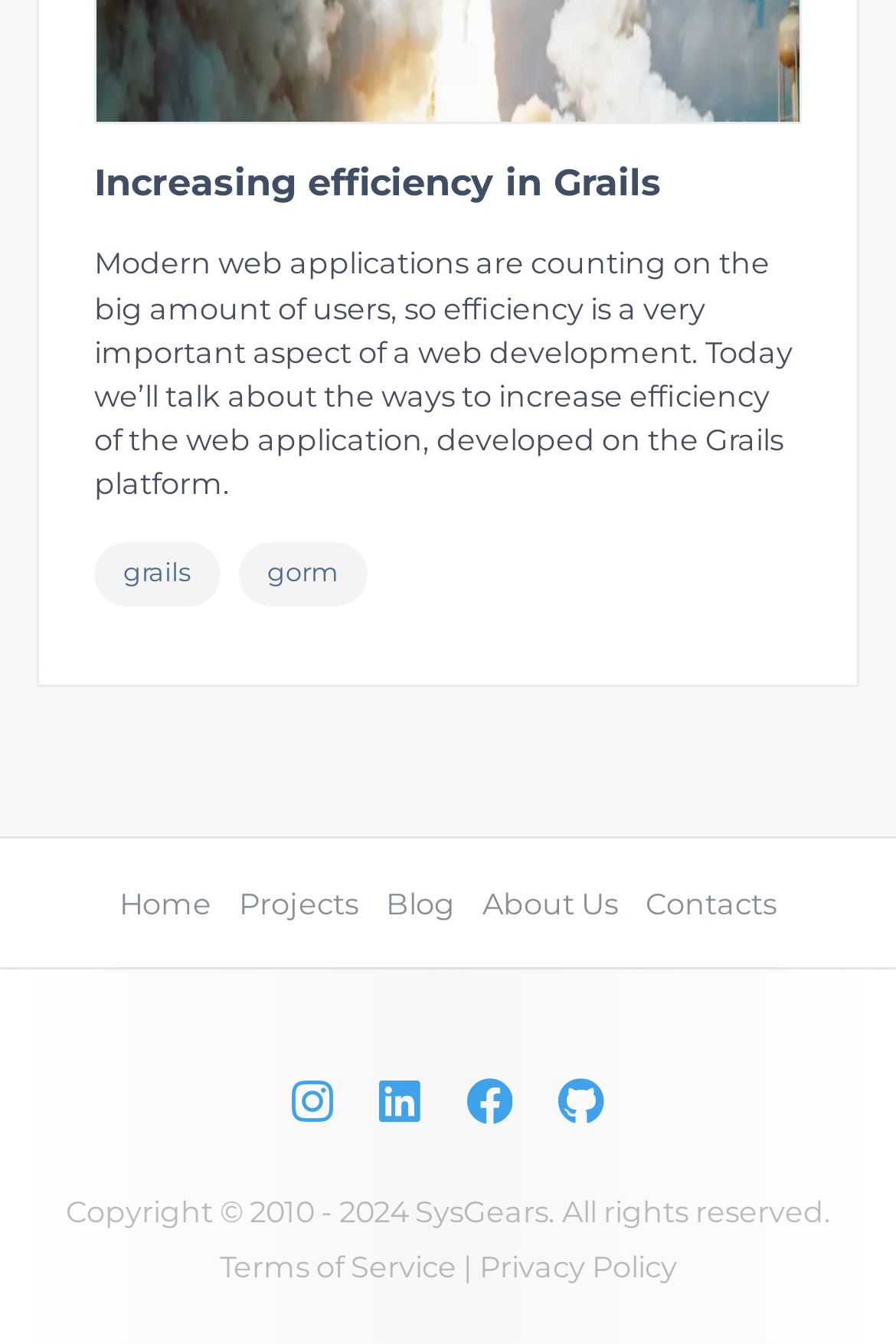Based on the image, provide a detailed response to the question:
What are the main sections of the website?

The main sections of the website can be found at the bottom of the webpage, which includes links to Home, Projects, Blog, About Us, and Contacts. These sections are likely to provide more information about the website and its content.